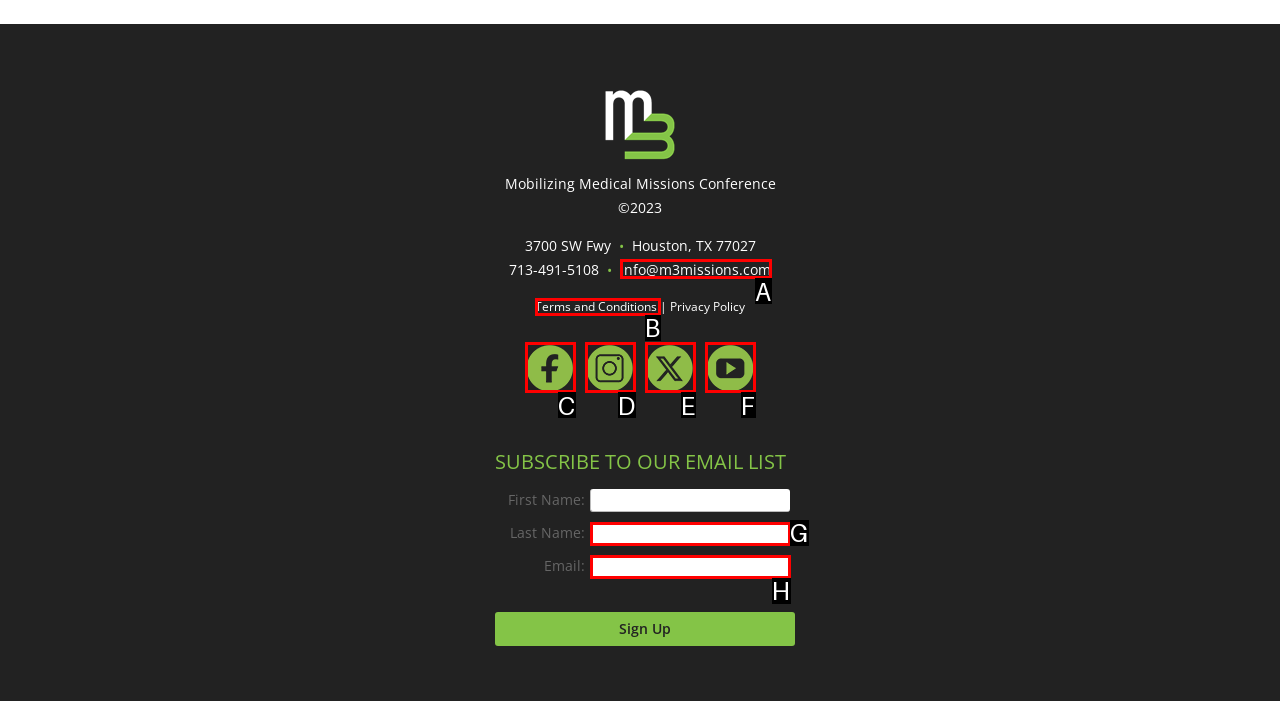Identify which HTML element matches the description: parent_node: First Name: name="inp_3"
Provide your answer in the form of the letter of the correct option from the listed choices.

H